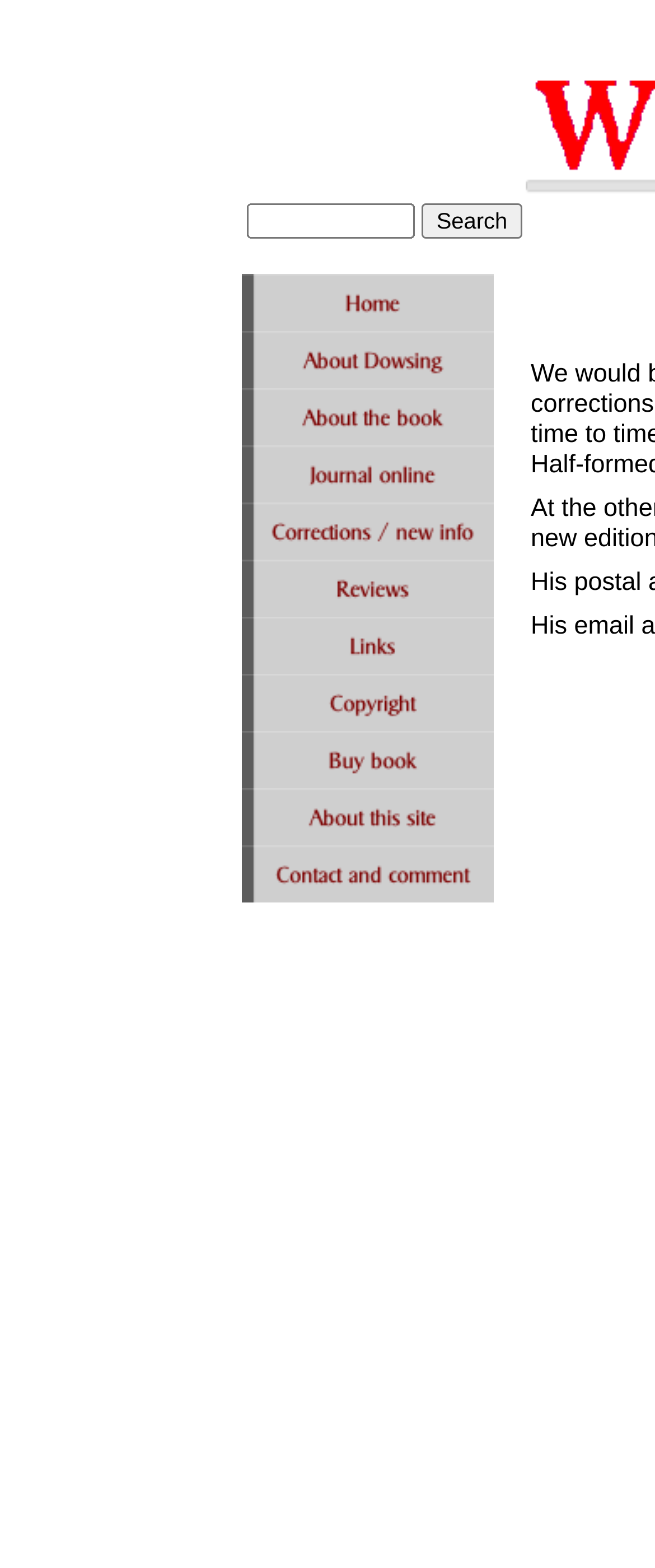Locate the bounding box coordinates of the segment that needs to be clicked to meet this instruction: "view about Dowsing".

[0.369, 0.234, 0.754, 0.252]